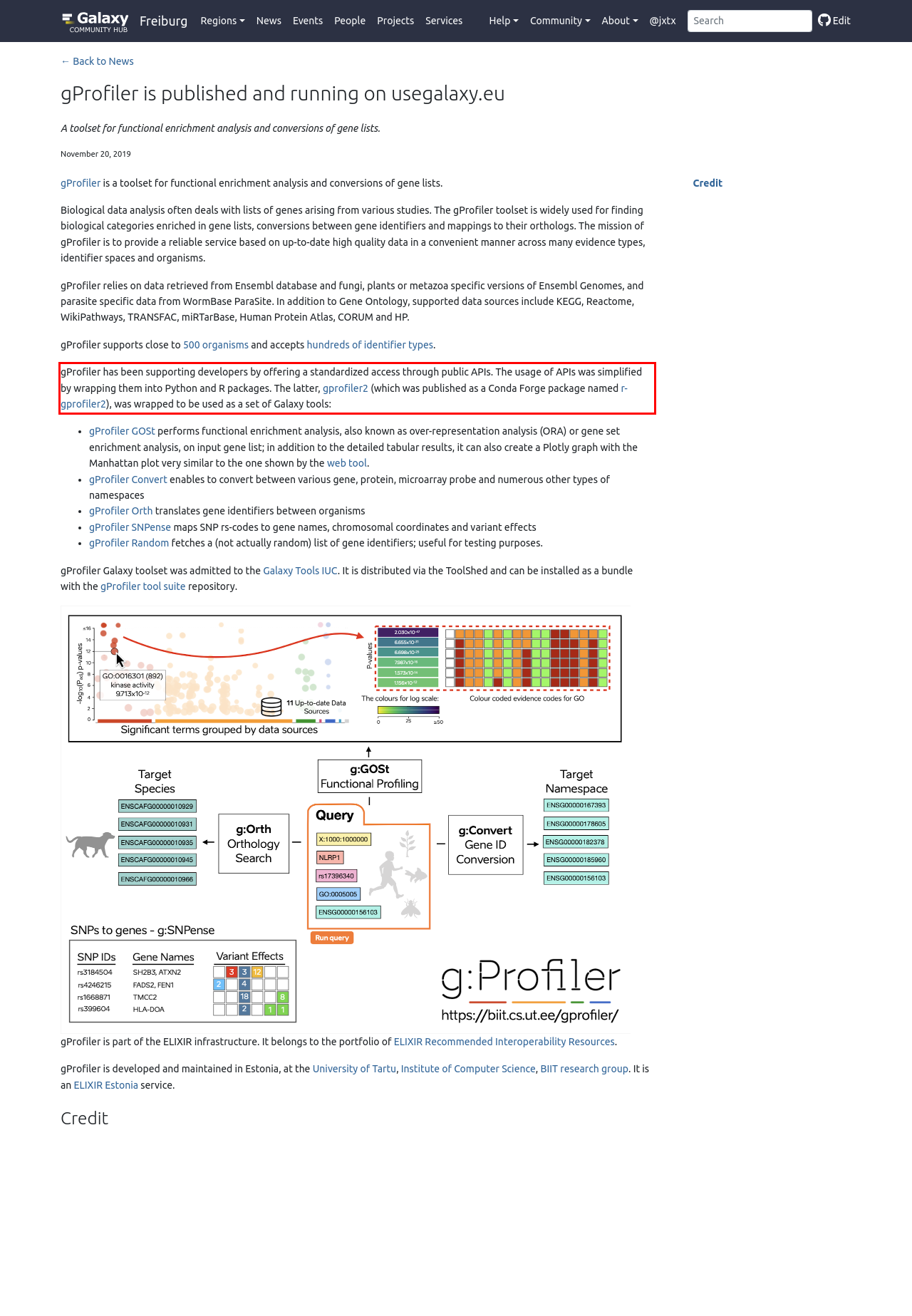You are provided with a screenshot of a webpage featuring a red rectangle bounding box. Extract the text content within this red bounding box using OCR.

gProfiler has been supporting developers by offering a standardized access through public APIs. The usage of APIs was simplified by wrapping them into Python and R packages. The latter, gprofiler2 (which was published as a Conda Forge package named r-gprofiler2), was wrapped to be used as a set of Galaxy tools: